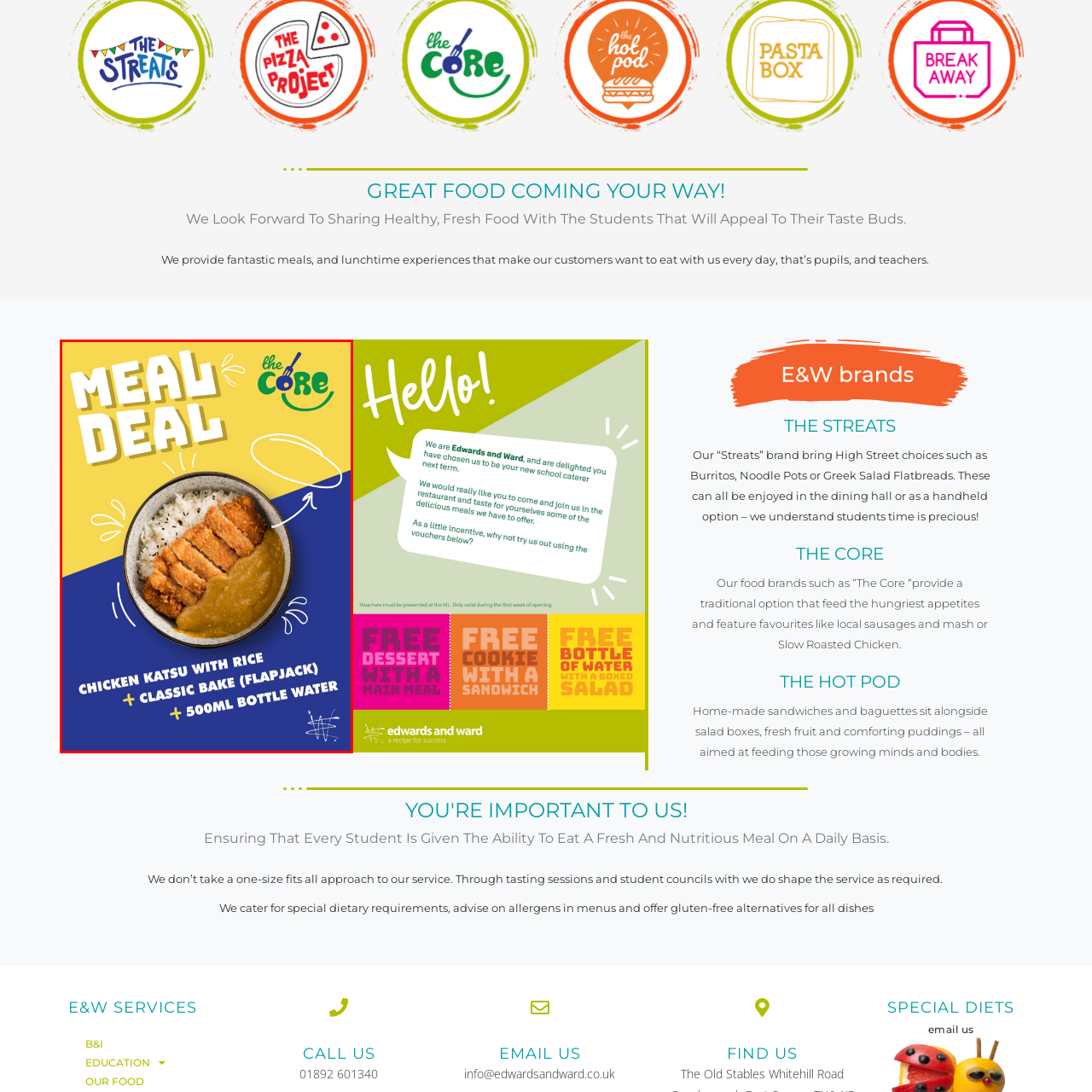What is the name of the brand offering this meal deal?
Inspect the image enclosed by the red bounding box and provide a detailed and comprehensive answer to the question.

The branding on the image refers to 'the Core', suggesting a focus on hearty, satisfying meals, which implies that 'the Core' is the brand offering this meal deal.